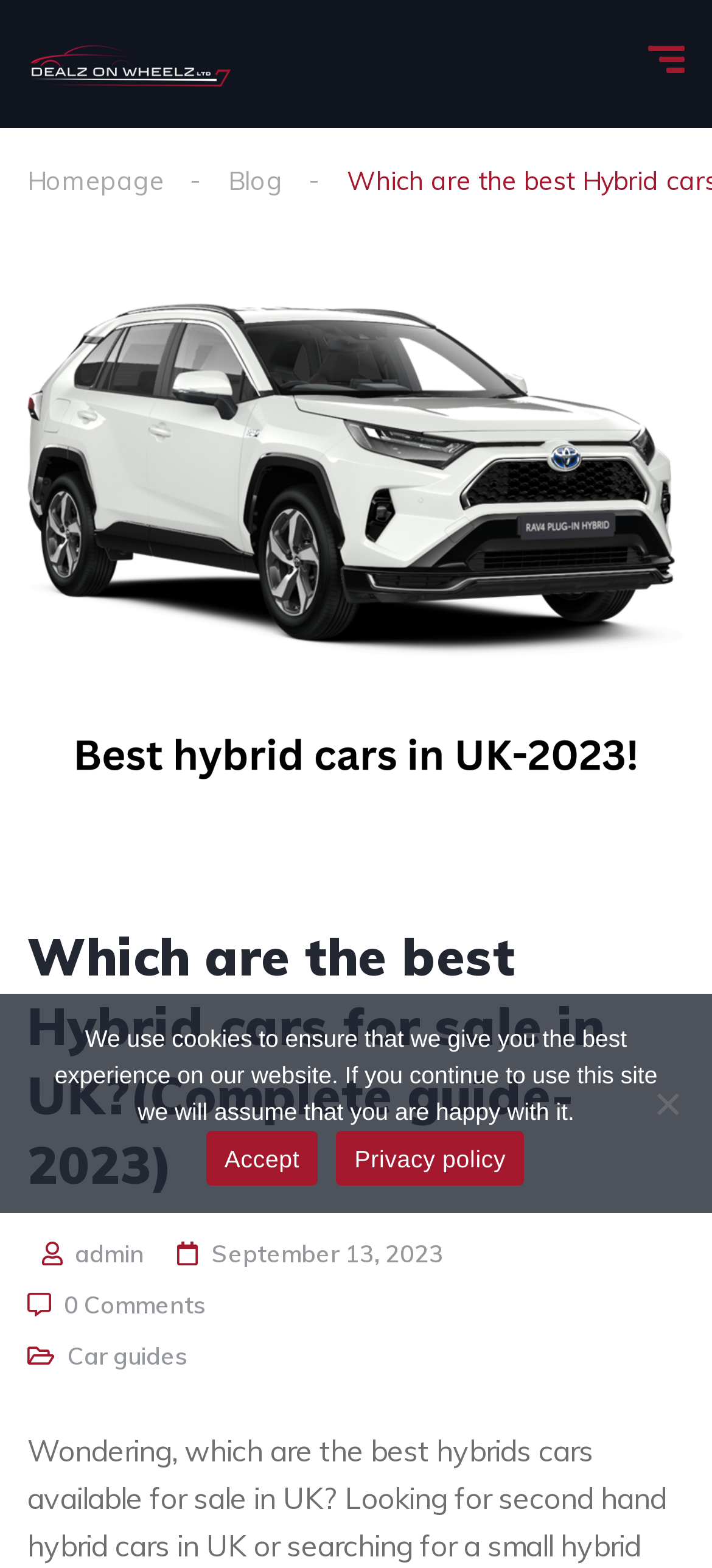How many navigation links are in the top menu?
Based on the image, provide your answer in one word or phrase.

3